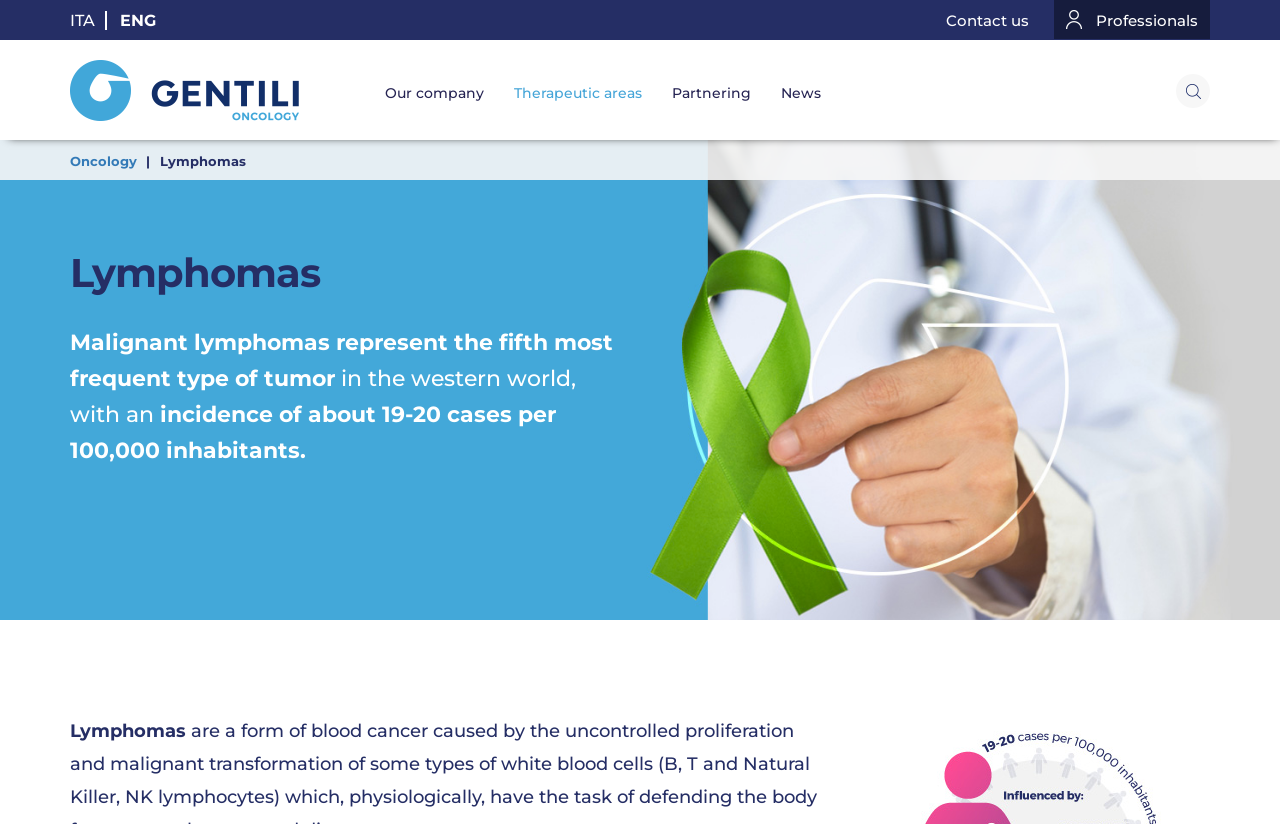Specify the bounding box coordinates of the area to click in order to follow the given instruction: "Learn about our company."

[0.289, 0.049, 0.39, 0.17]